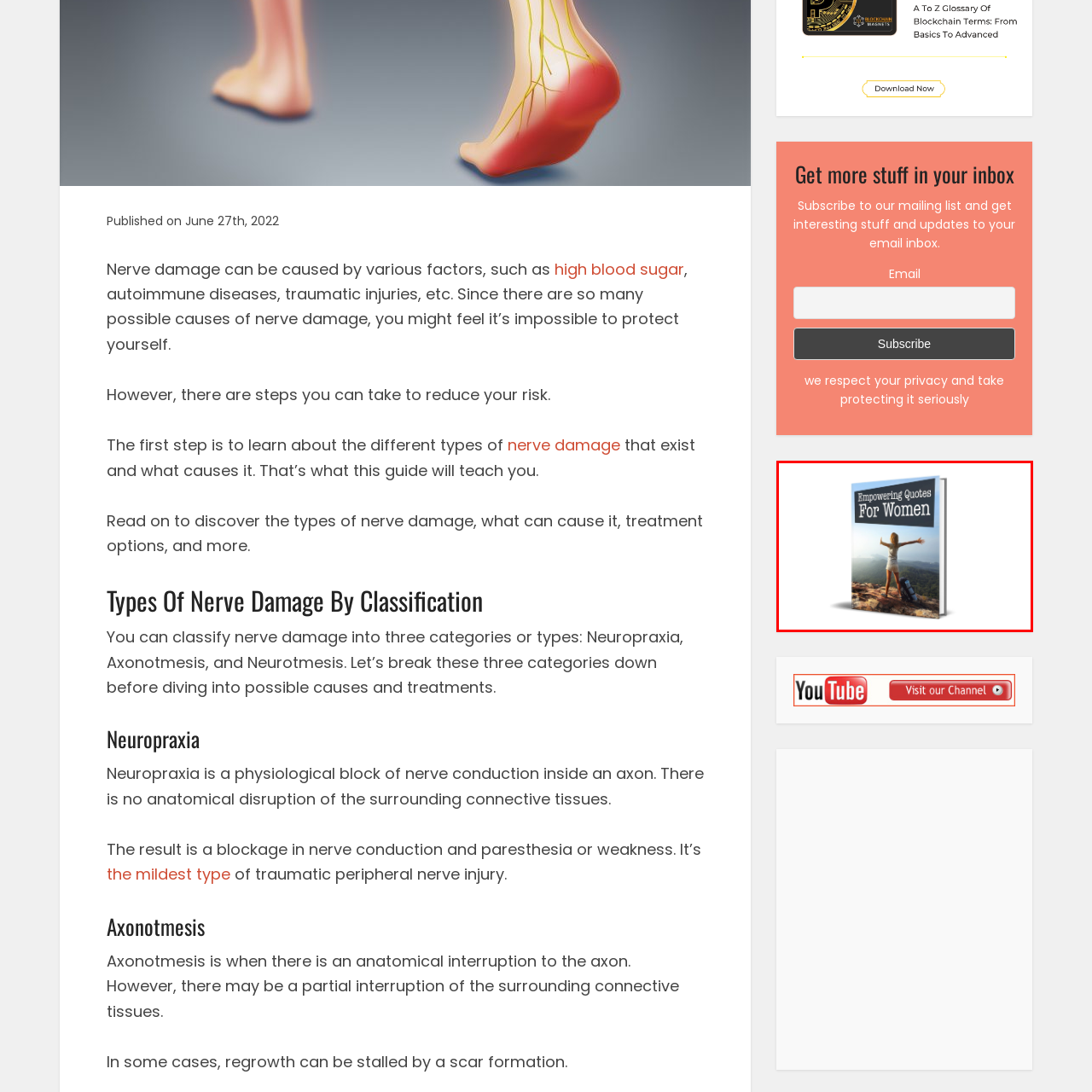Describe meticulously the scene encapsulated by the red boundary in the image.

The image features a book titled "Empowering Quotes For Women," visually represented with a vibrant cover that captures the essence of inspiration and strength. In the foreground, a woman with her arms outstretched stands atop a rocky outcrop, overlooking a scenic landscape that extends to distant hills and valleys. Her posture exudes confidence and freedom, symbolizing empowerment and the pursuit of personal growth. This book aims to offer uplifting quotes specifically curated for women, encouraging them to embrace their potential and resilience. The imagery and title together evoke a sense of motivation and positivity, inviting readers to journey through words that resonate with empowerment and self-discovery.